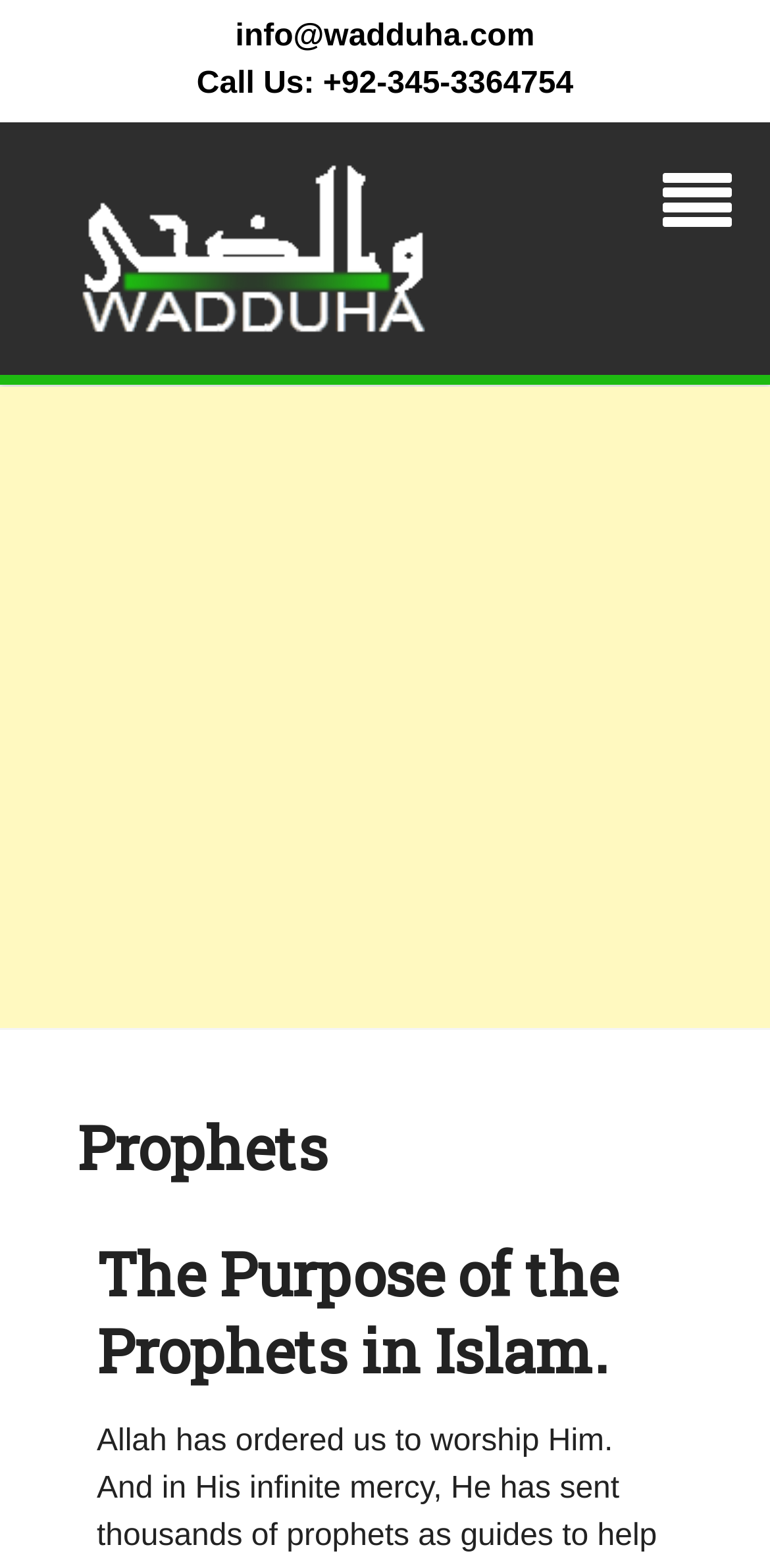Construct a comprehensive description capturing every detail on the webpage.

The webpage is about the purpose of prophets in Islam. At the top left, there is a logo of "Wadduha" with a link to the website, accompanied by a contact email "info@wadduha.com" and a phone number "+92-345-3364754" to the right. 

Below the logo, there is a social media link, represented by an icon, at the top right corner. 

The main content of the webpage is an iframe, which takes up most of the page. Within the iframe, there is a heading that reads "Prophets" at the top, followed by a more specific heading "The Purpose of the Prophets in Islam." that summarizes the content of the webpage.